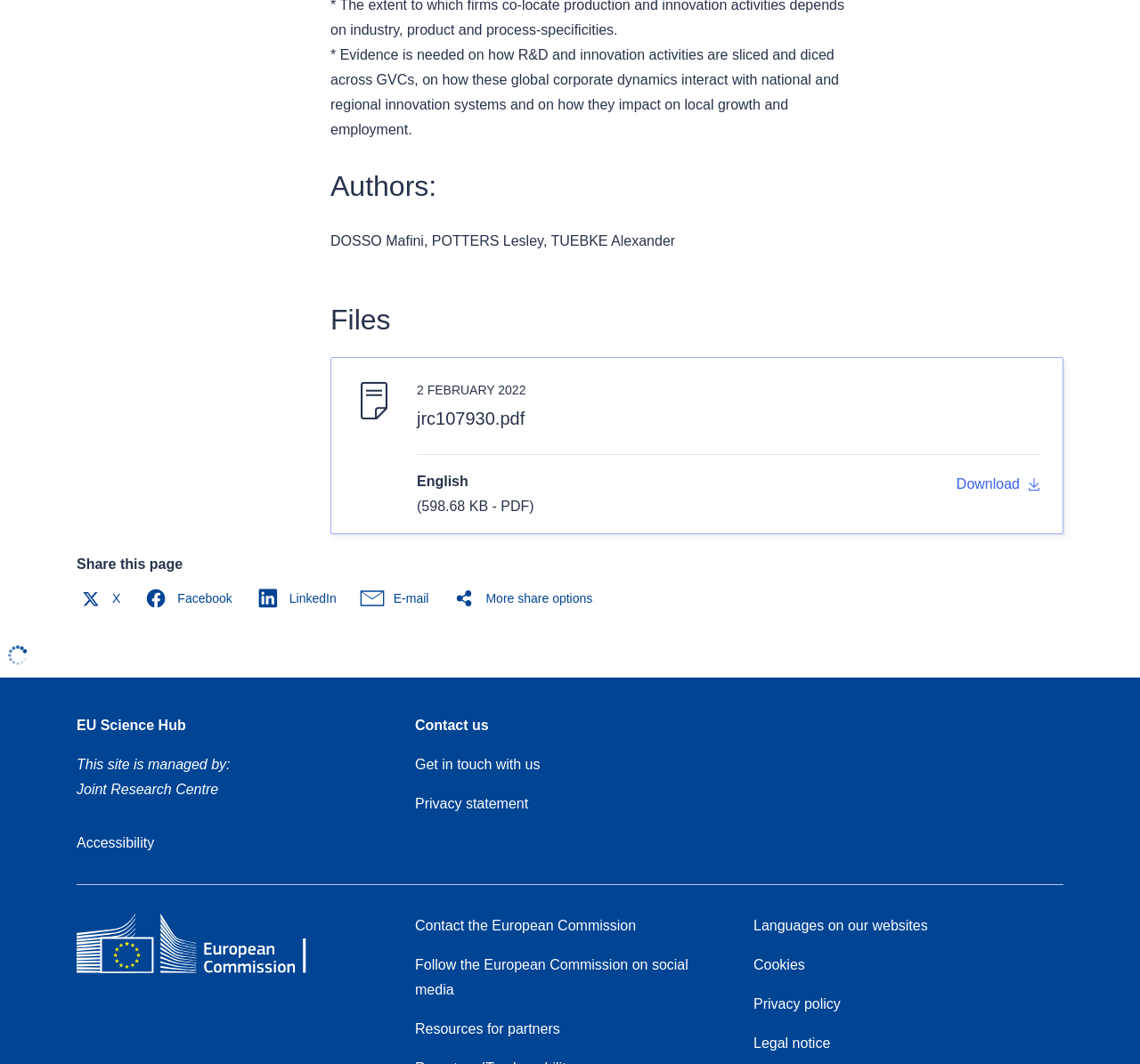Please specify the bounding box coordinates of the region to click in order to perform the following instruction: "View the European Commission homepage".

[0.067, 0.858, 0.294, 0.926]